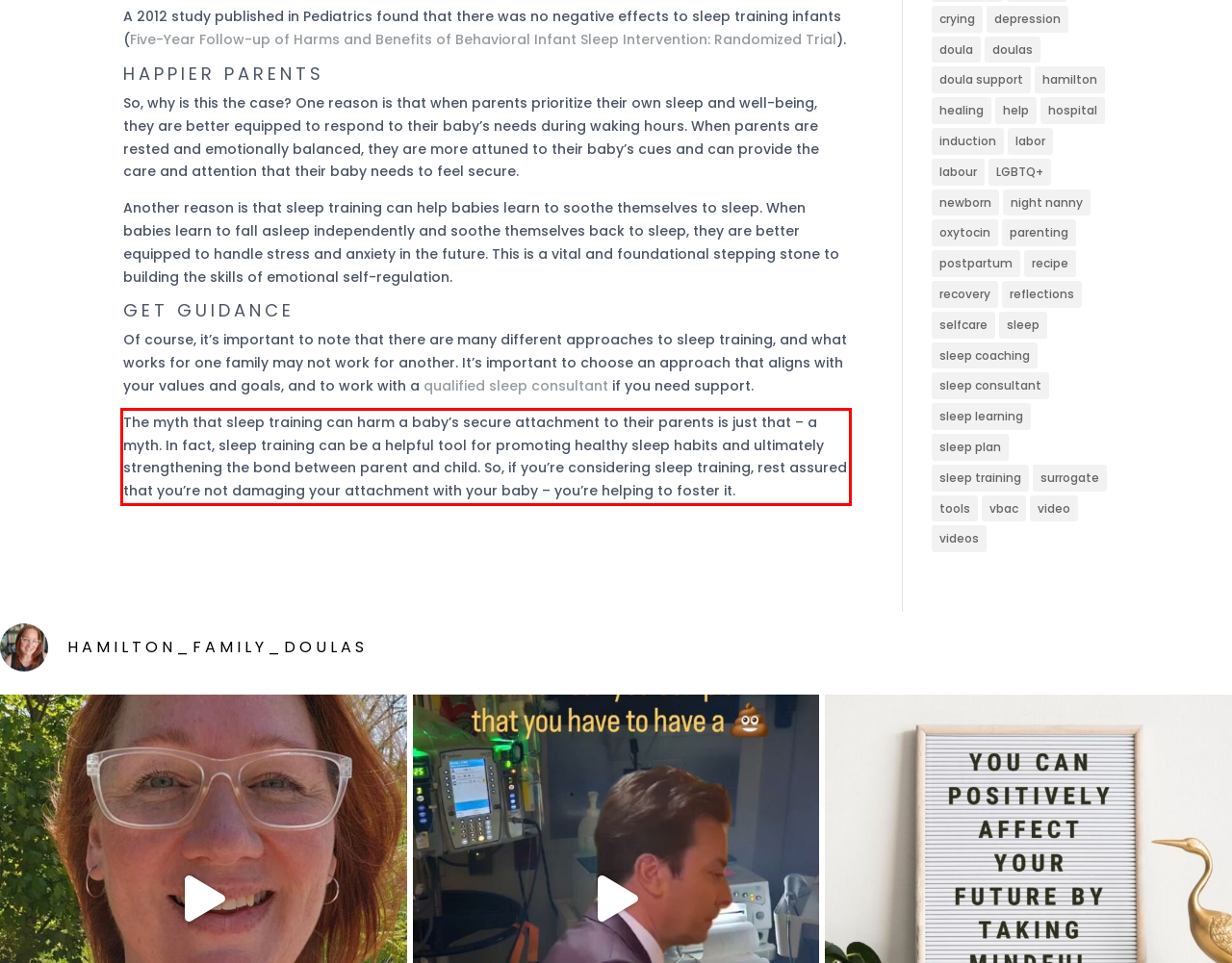From the screenshot of the webpage, locate the red bounding box and extract the text contained within that area.

The myth that sleep training can harm a baby’s secure attachment to their parents is just that – a myth. In fact, sleep training can be a helpful tool for promoting healthy sleep habits and ultimately strengthening the bond between parent and child. So, if you’re considering sleep training, rest assured that you’re not damaging your attachment with your baby – you’re helping to foster it.